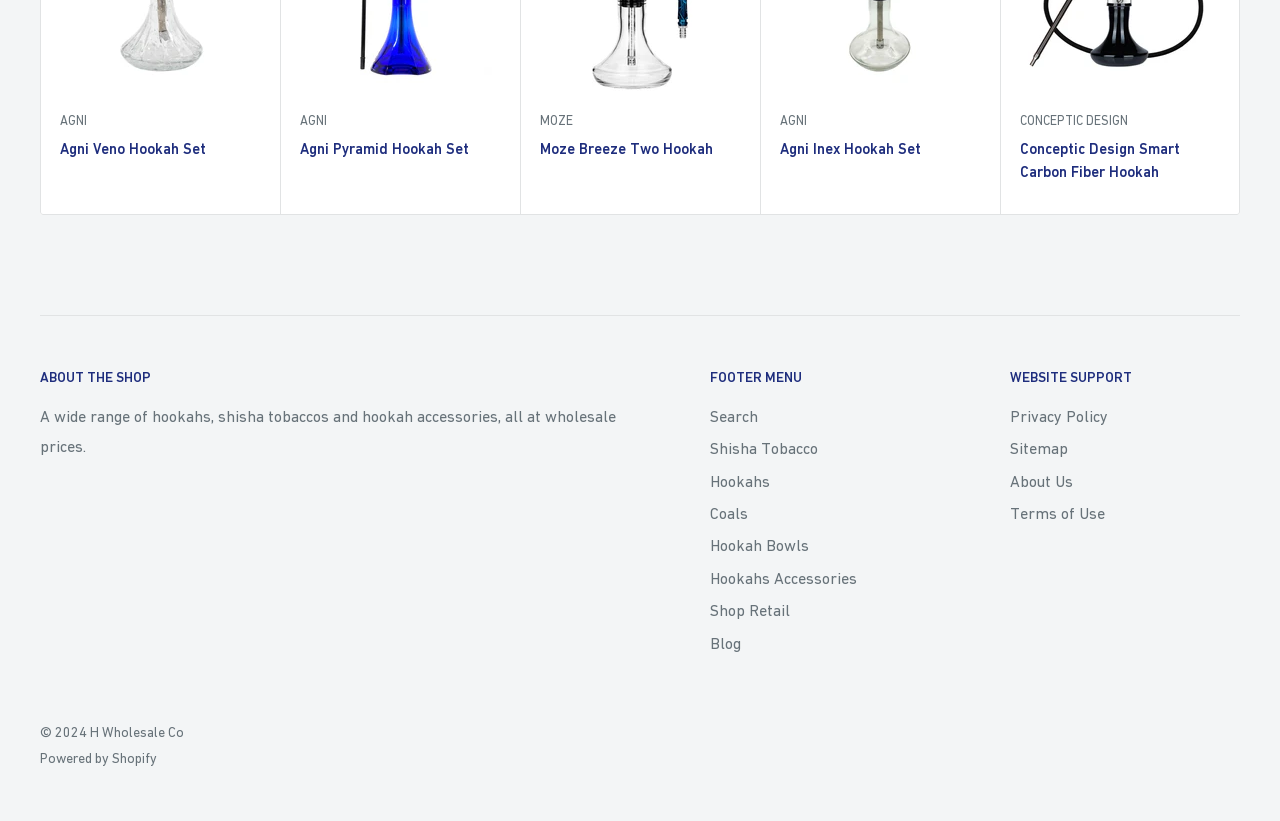How many links are in the footer menu?
With the help of the image, please provide a detailed response to the question.

The footer menu contains links to 'Search', 'Shisha Tobacco', 'Hookahs', 'Coals', 'Hookah Bowls', 'Hookahs Accessories', 'Shop Retail', 'Blog', and 'Website Support', which totals 9 links.